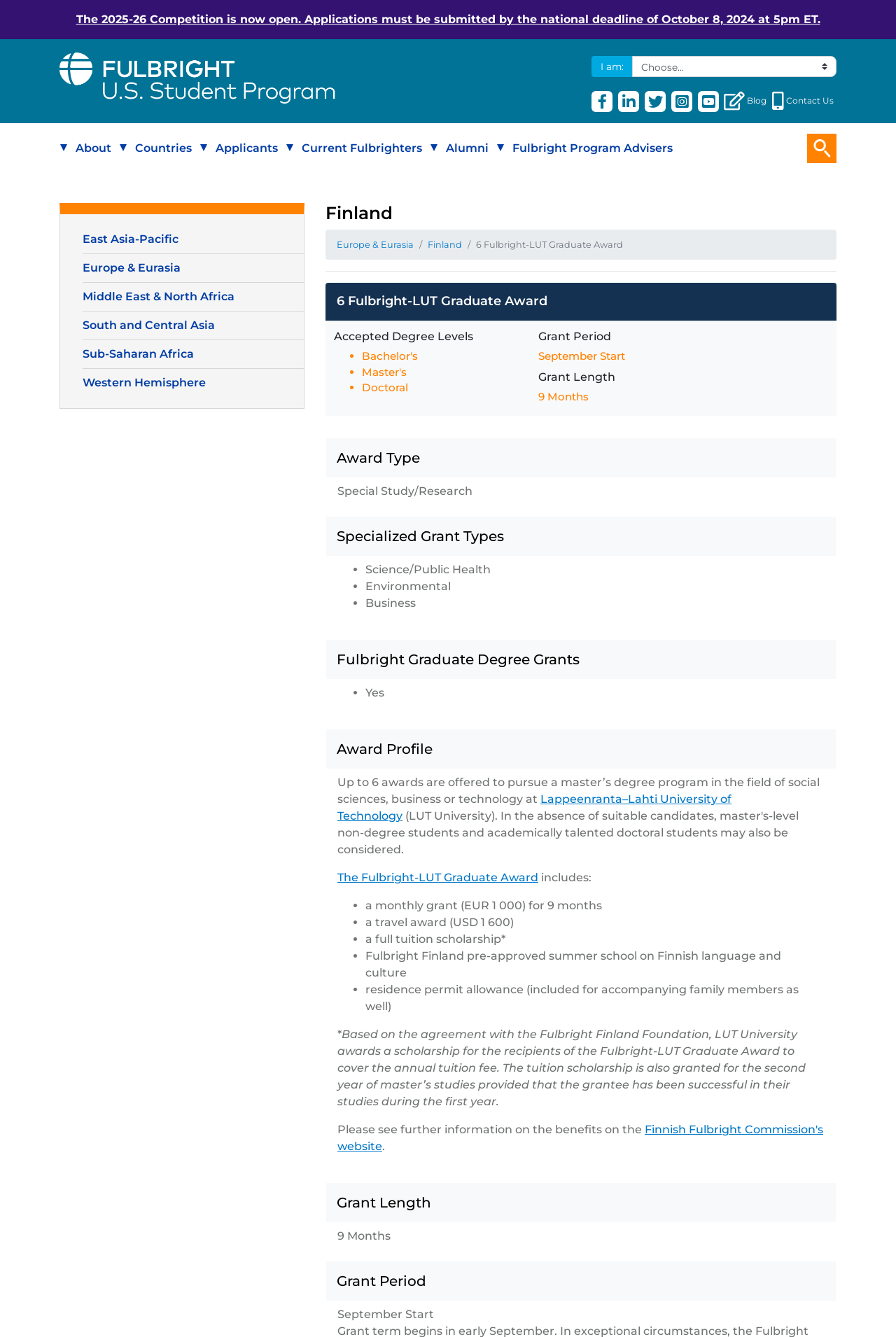Identify the bounding box coordinates of the clickable region to carry out the given instruction: "Select an option from the 'I am:' combobox".

[0.705, 0.042, 0.934, 0.058]